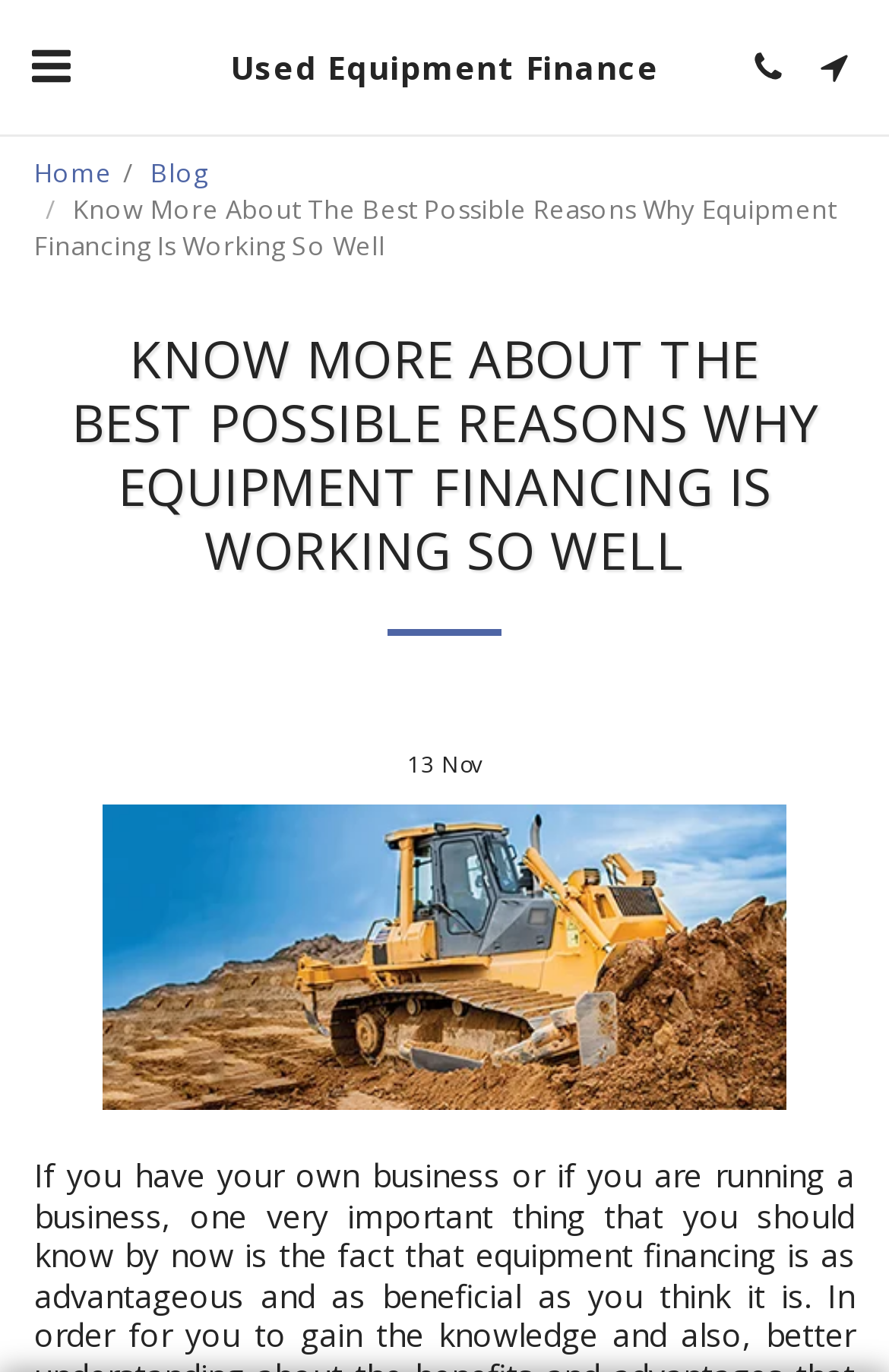Locate the bounding box for the described UI element: "Home". Ensure the coordinates are four float numbers between 0 and 1, formatted as [left, top, right, bottom].

[0.038, 0.113, 0.126, 0.138]